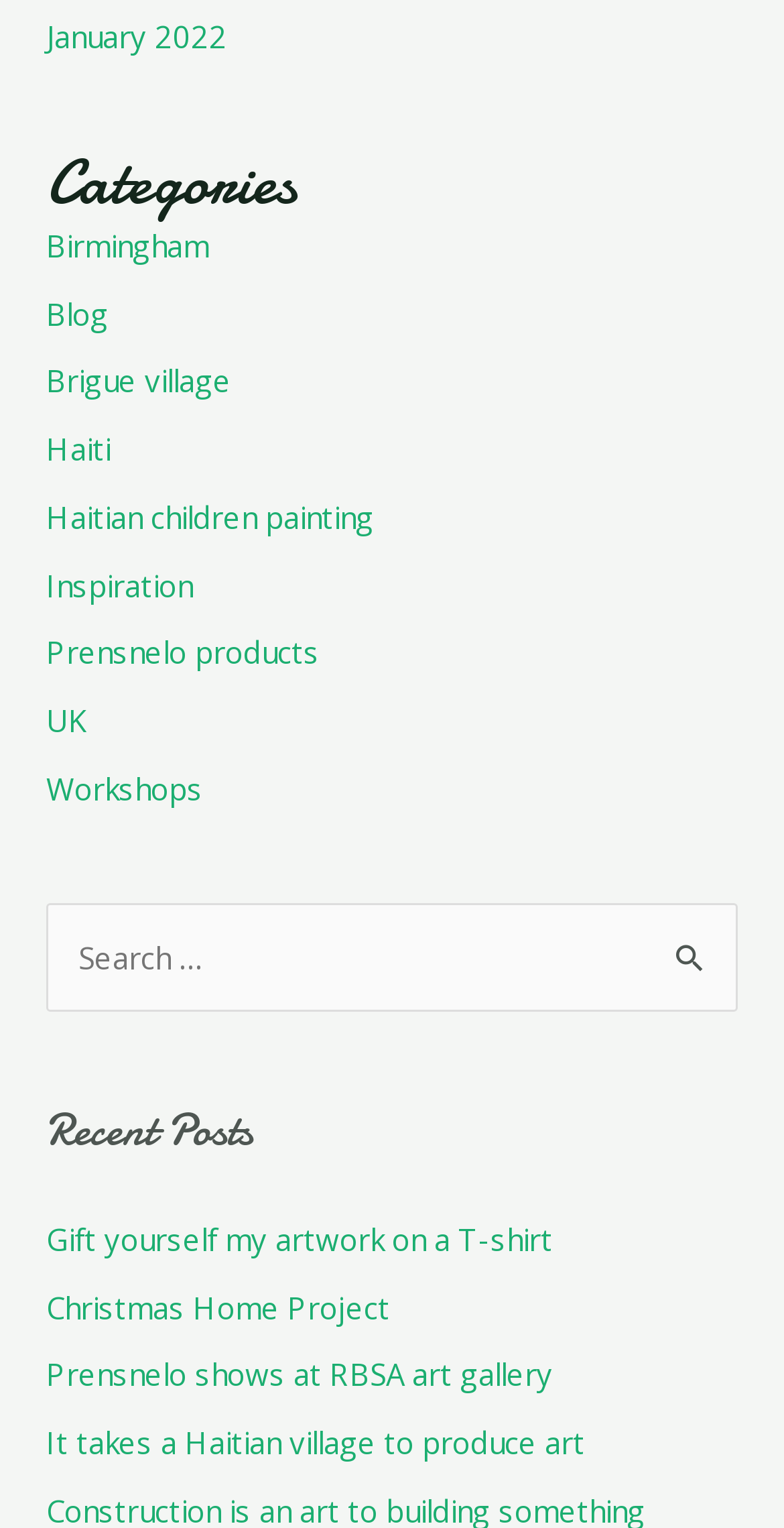What is the last category listed?
Offer a detailed and full explanation in response to the question.

I looked at the list of categories and found that the last one is 'Workshops'.